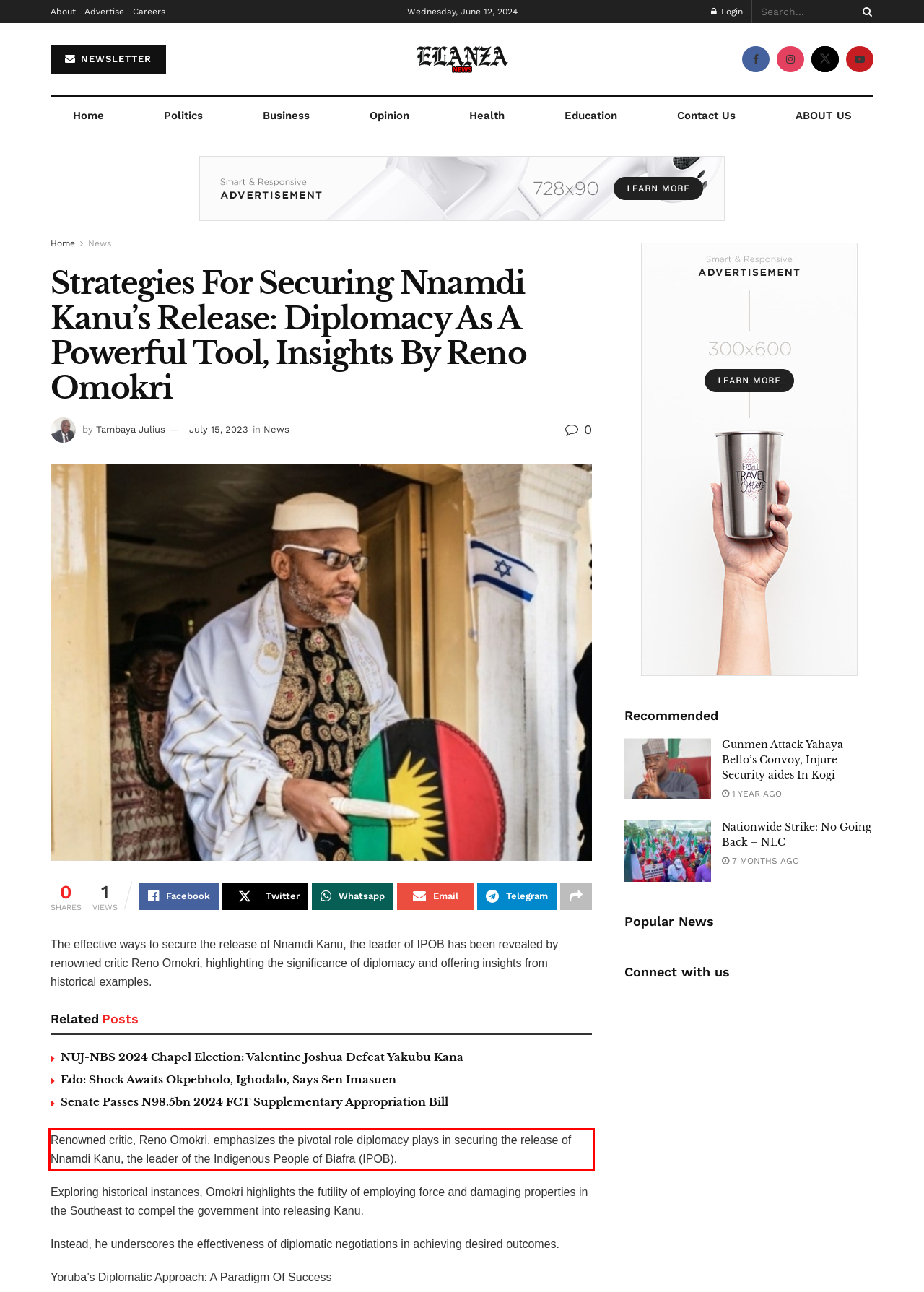You are given a screenshot showing a webpage with a red bounding box. Perform OCR to capture the text within the red bounding box.

Renowned critic, Reno Omokri, emphasizes the pivotal role diplomacy plays in securing the release of Nnamdi Kanu, the leader of the Indigenous People of Biafra (IPOB).